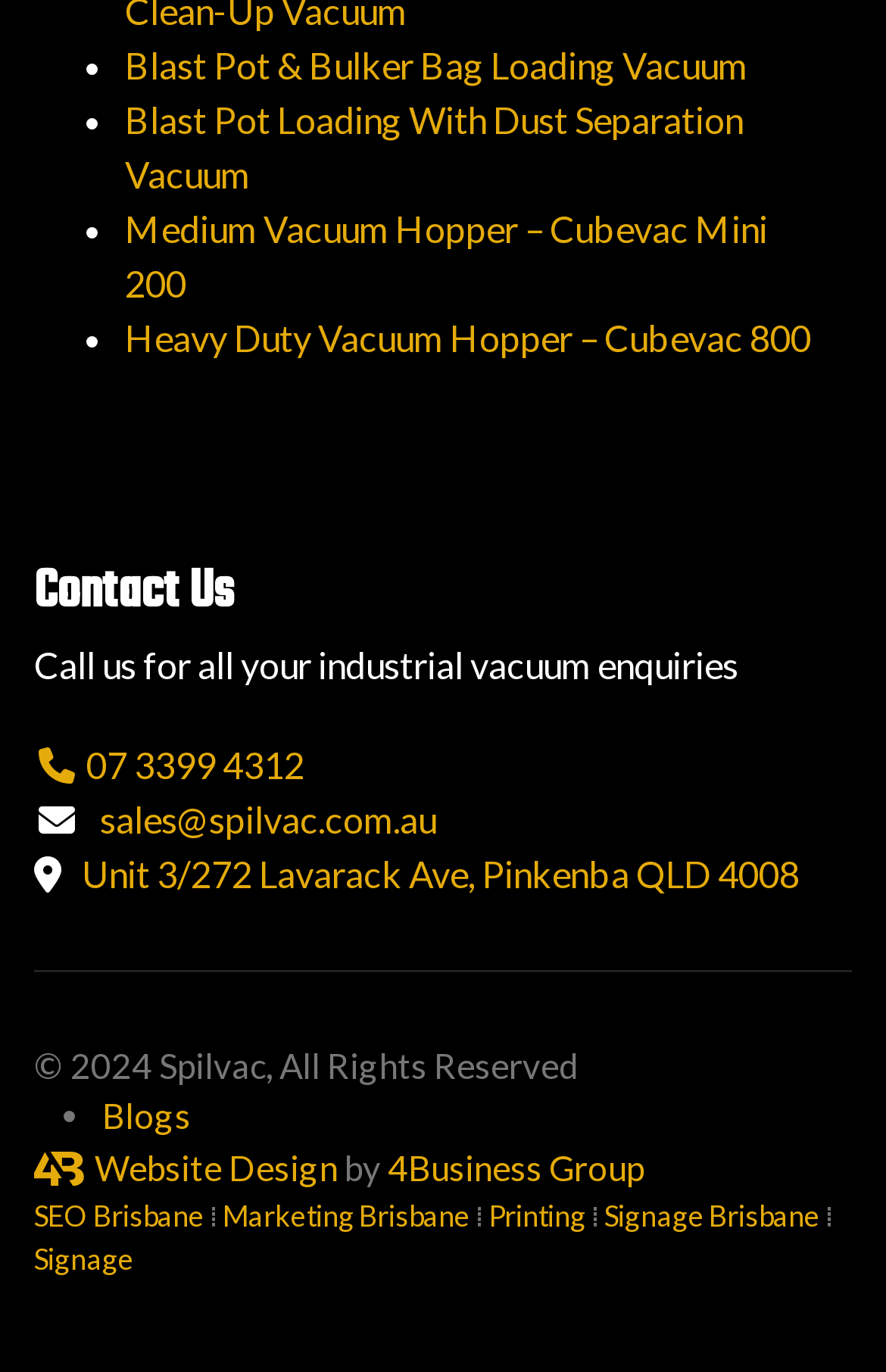Identify the bounding box coordinates for the UI element described by the following text: "Website Design". Provide the coordinates as four float numbers between 0 and 1, in the format [left, top, right, bottom].

[0.107, 0.836, 0.381, 0.866]